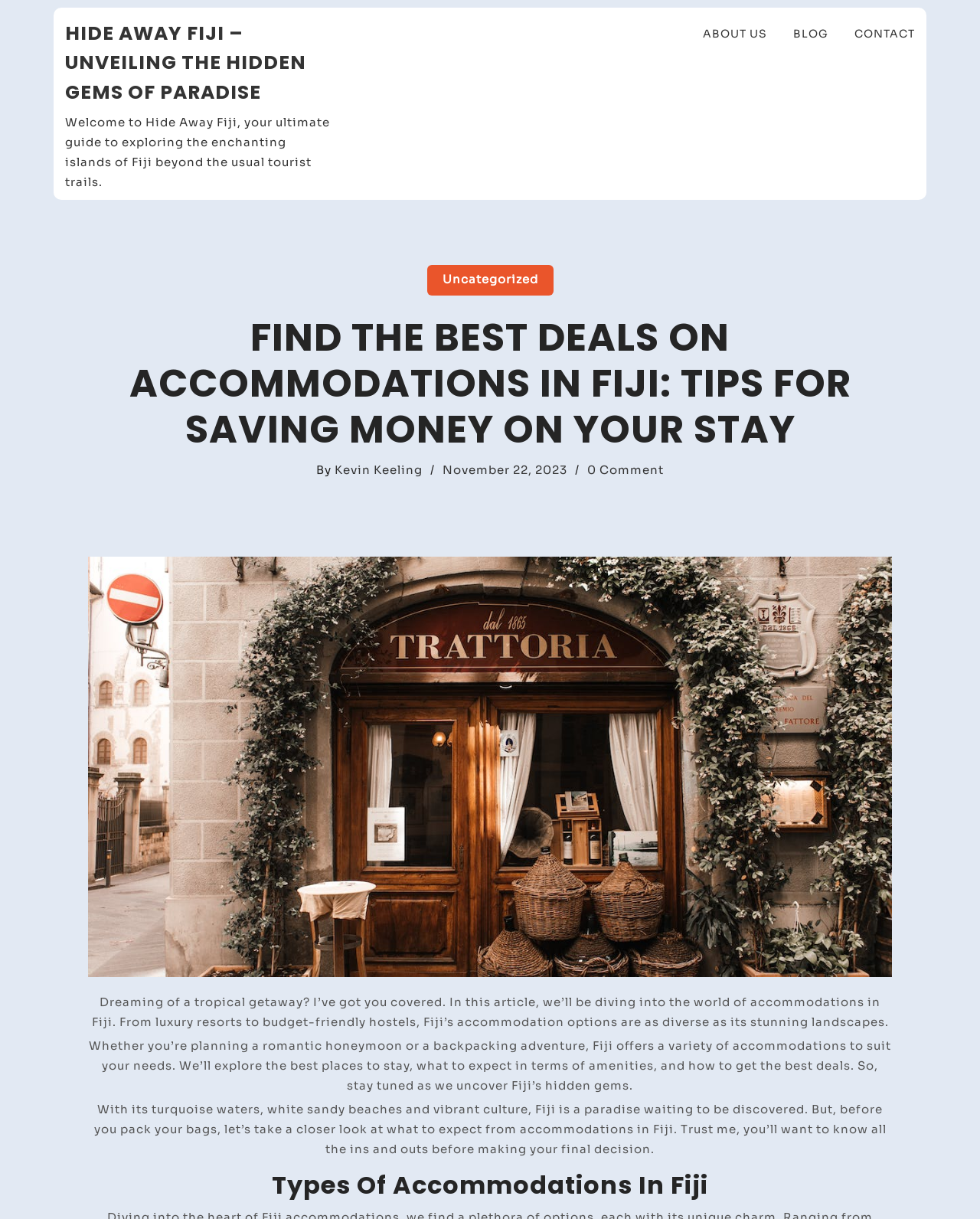Can you extract the headline from the webpage for me?

FIND THE BEST DEALS ON ACCOMMODATIONS IN FIJI: TIPS FOR SAVING MONEY ON YOUR STAY